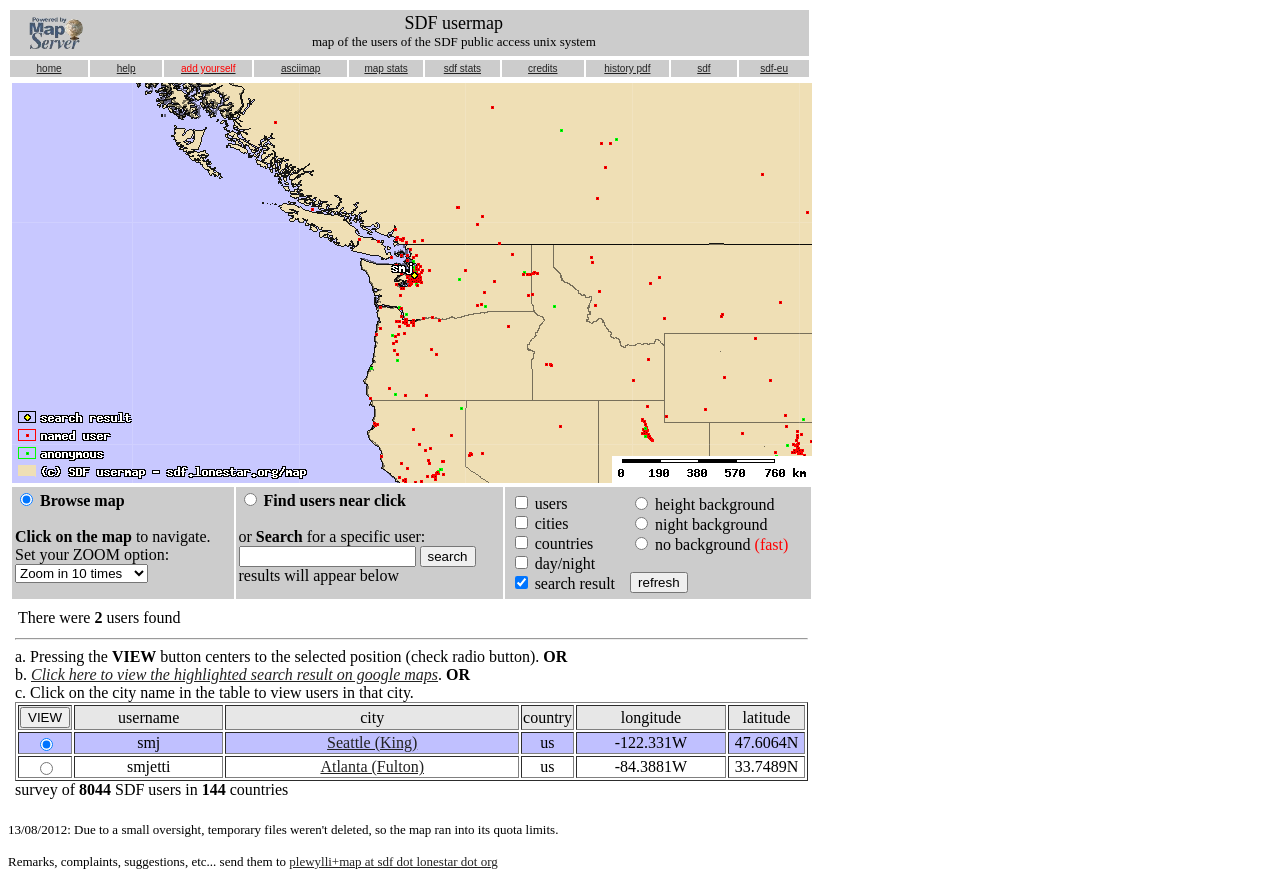Using the details from the image, please elaborate on the following question: How many users were found in the search result?

The webpage states that 'There were 2 users found', indicating that the search result yielded two users.